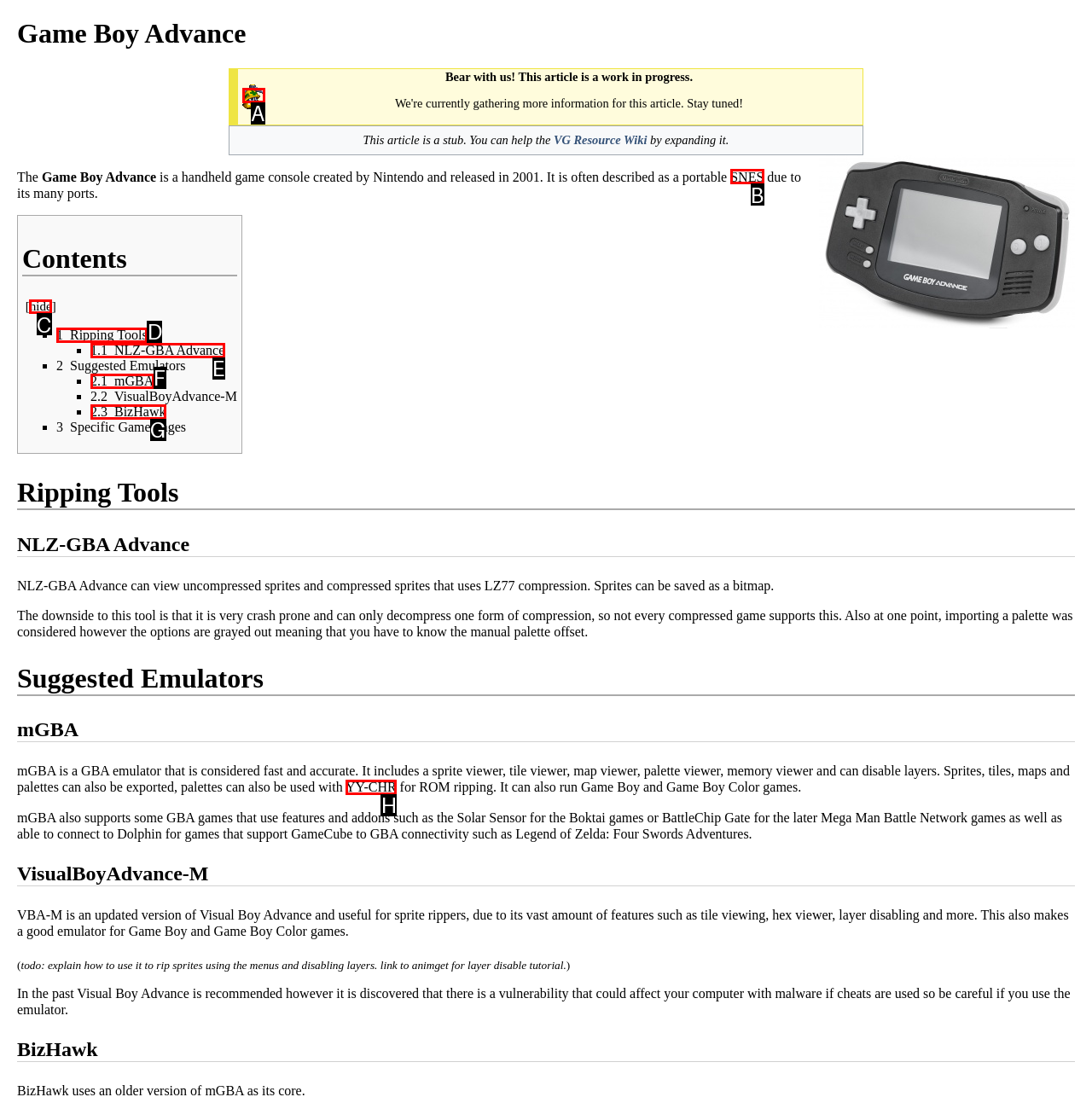From the given choices, which option should you click to complete this task: Expand the contents section? Answer with the letter of the correct option.

C